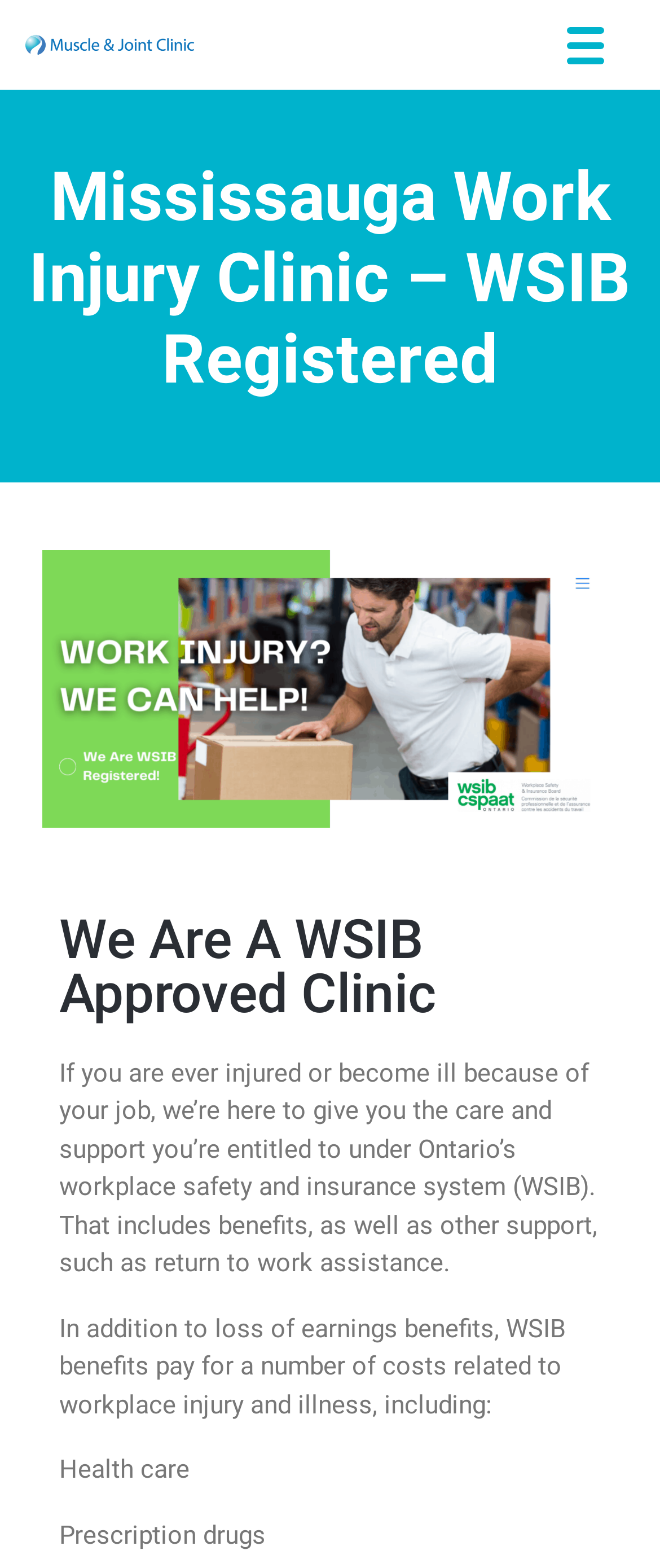From the element description: "Terms of Use", extract the bounding box coordinates of the UI element. The coordinates should be expressed as four float numbers between 0 and 1, in the order [left, top, right, bottom].

None